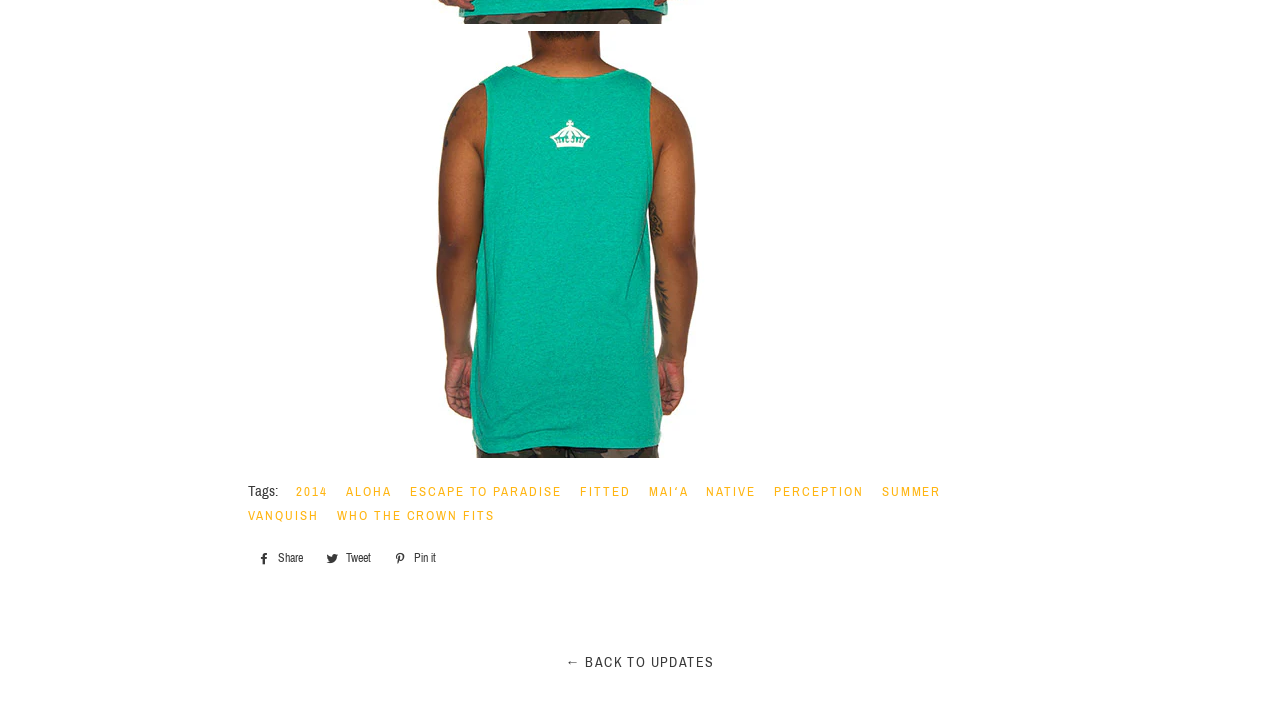Determine the bounding box coordinates of the region that needs to be clicked to achieve the task: "go back".

[0.194, 0.63, 0.694, 0.653]